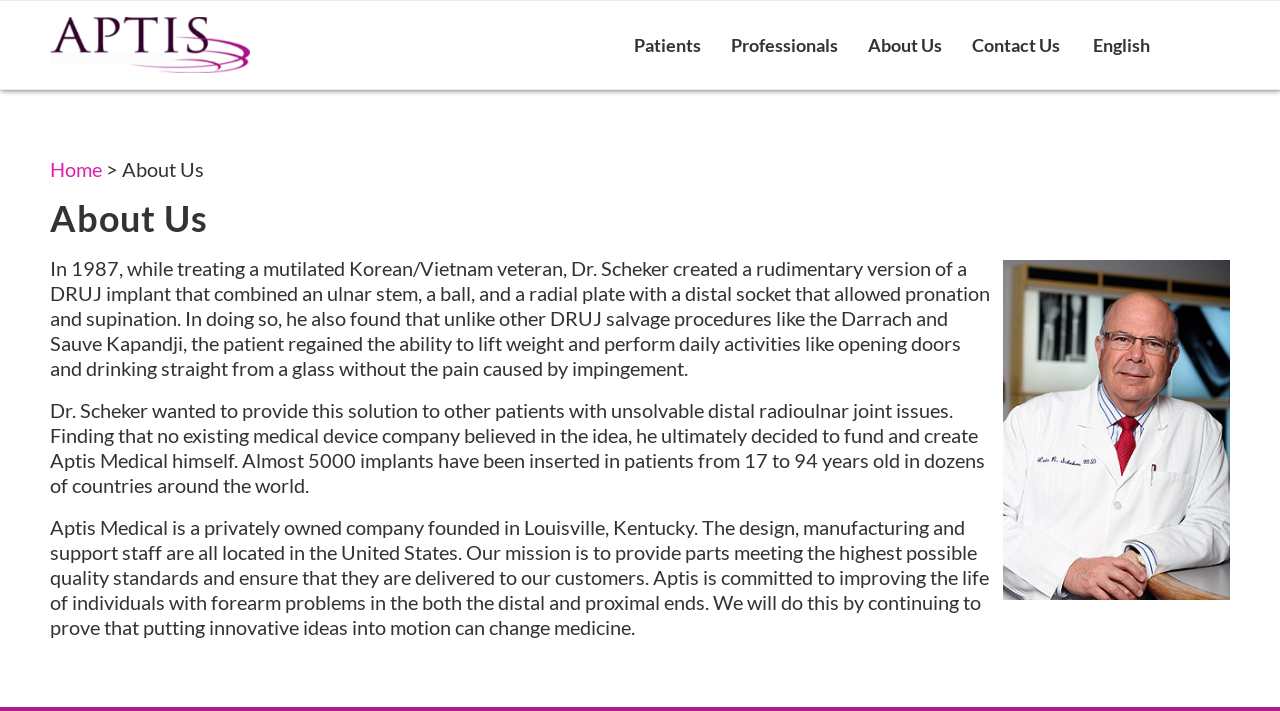What is the purpose of Aptis Medical?
Please use the image to provide a one-word or short phrase answer.

Improve life of individuals with forearm problems